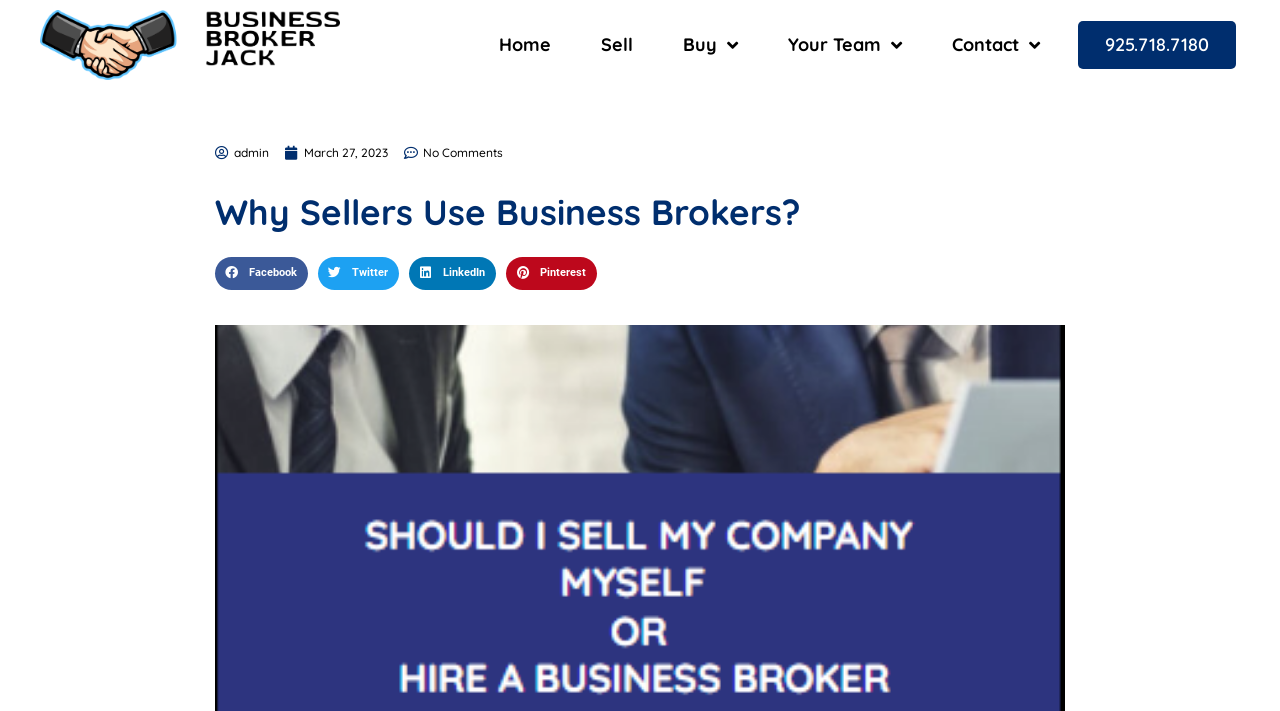Find the bounding box coordinates of the element you need to click on to perform this action: 'Click on Home'. The coordinates should be represented by four float values between 0 and 1, in the format [left, top, right, bottom].

[0.39, 0.031, 0.43, 0.096]